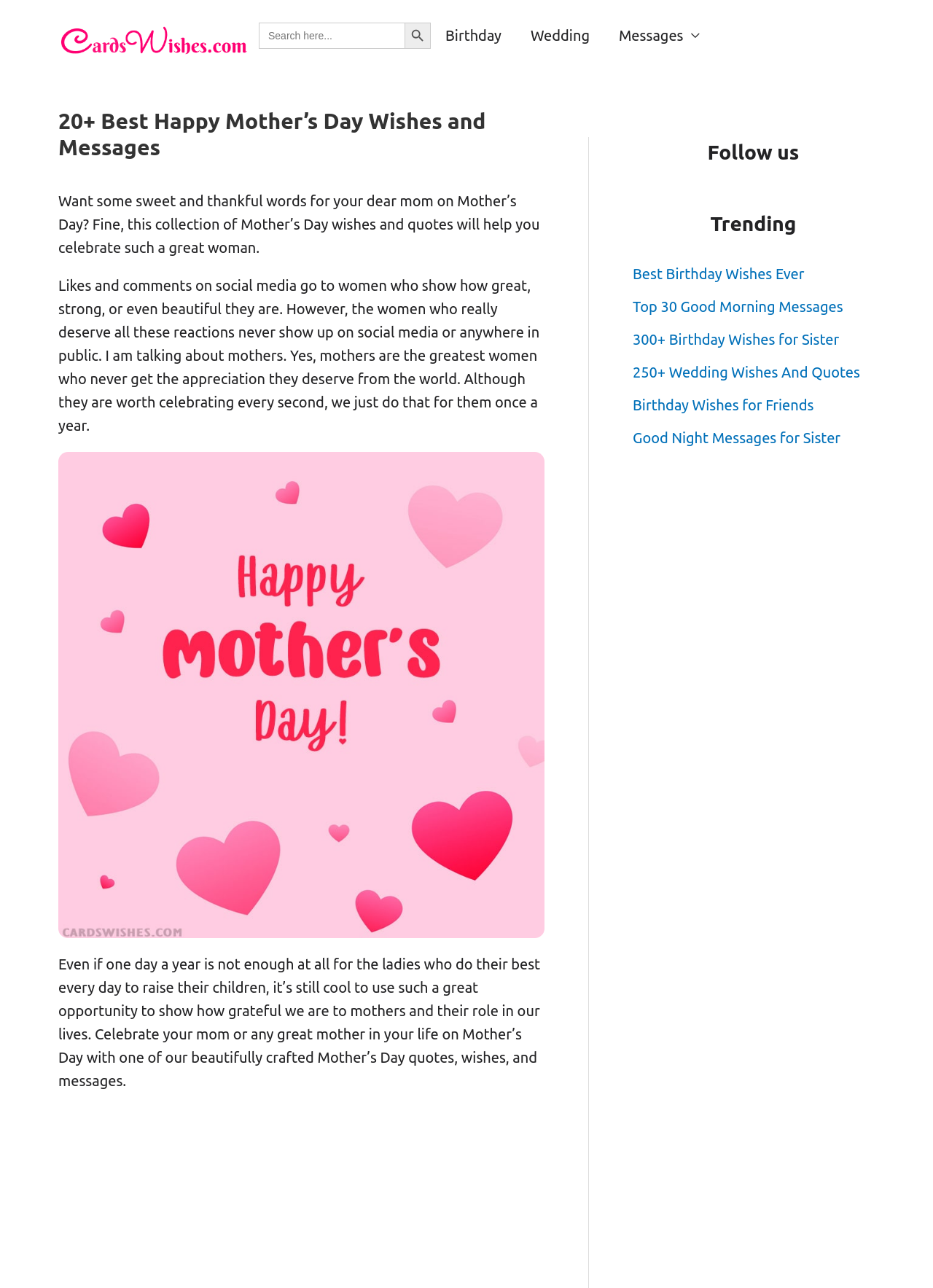Answer the question below using just one word or a short phrase: 
What is the theme of the images on this webpage?

Mother's Day